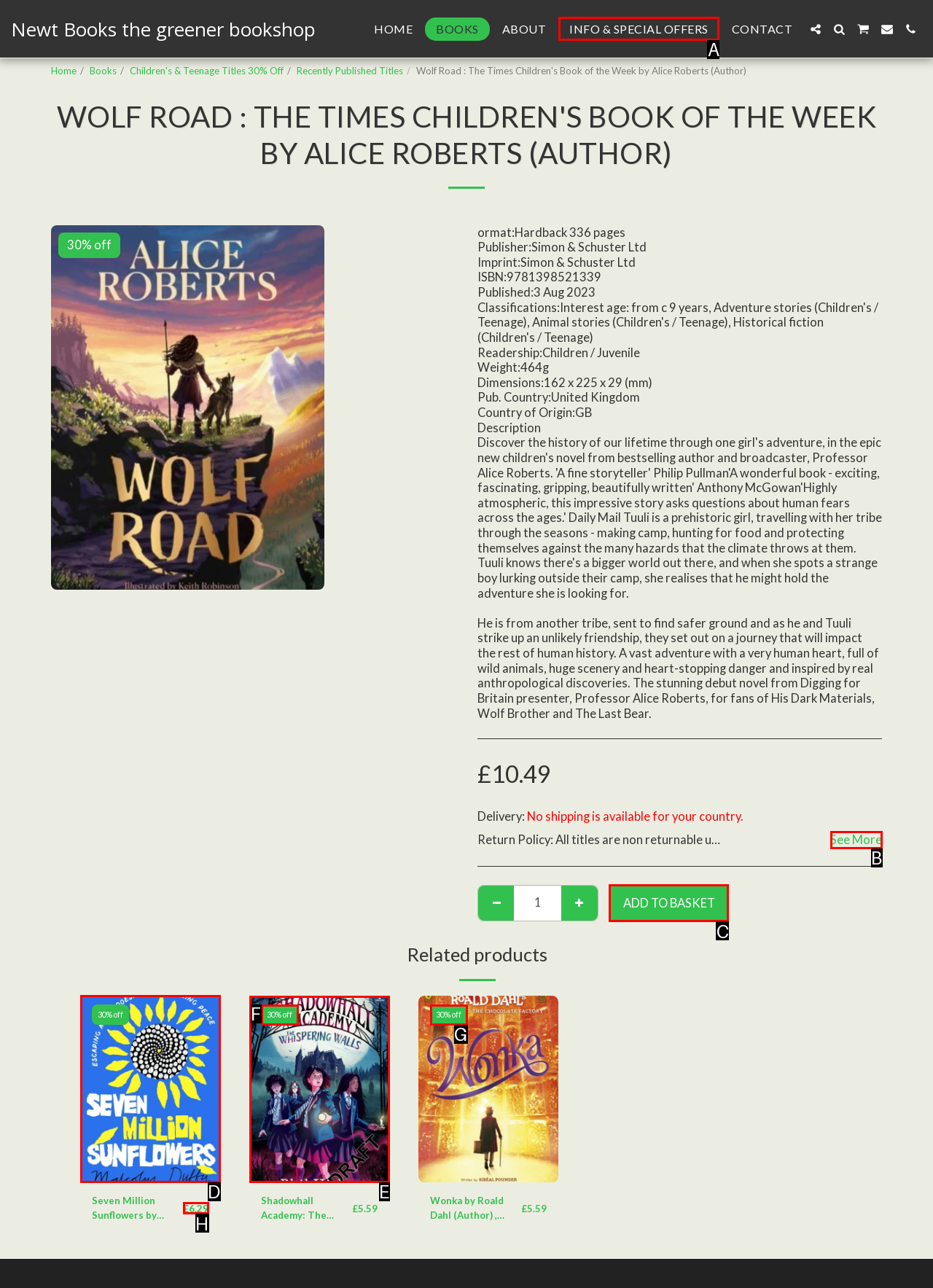Please identify the correct UI element to click for the task: View Seven Million Sunflowers by Malcolm Duffy Respond with the letter of the appropriate option.

D